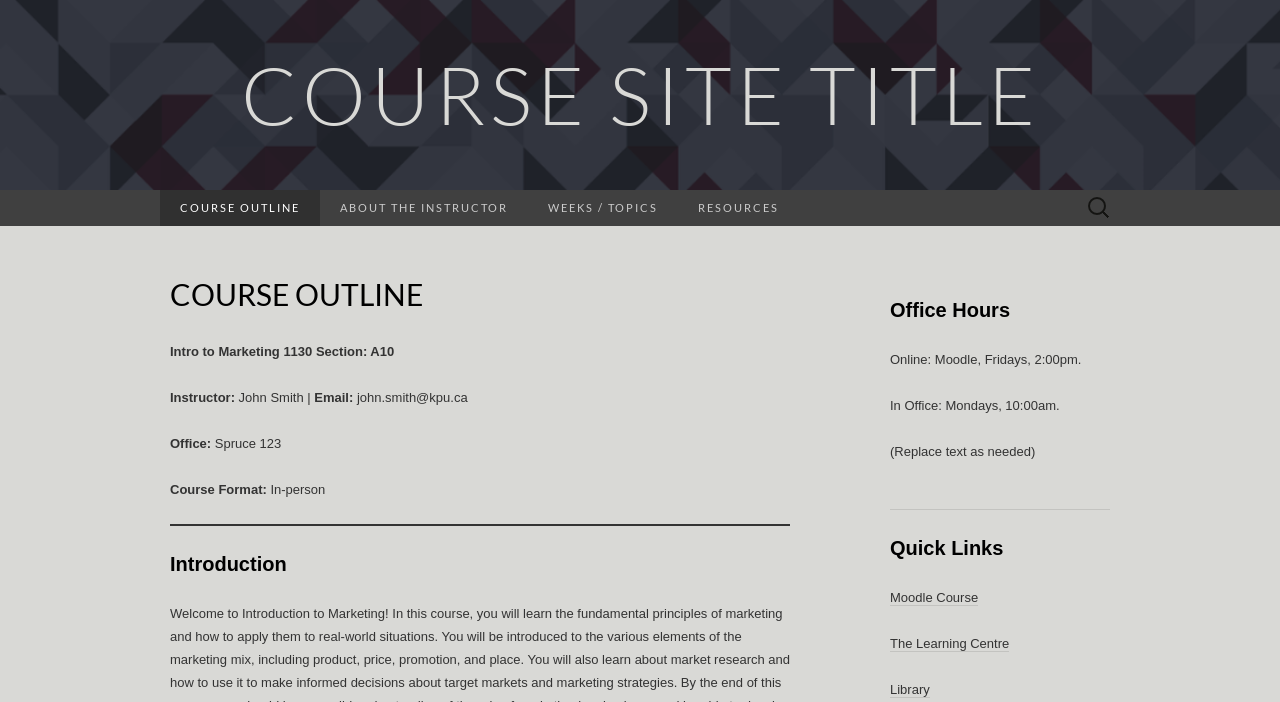Answer the following inquiry with a single word or phrase:
What is the instructor's email?

john.smith@kpu.ca